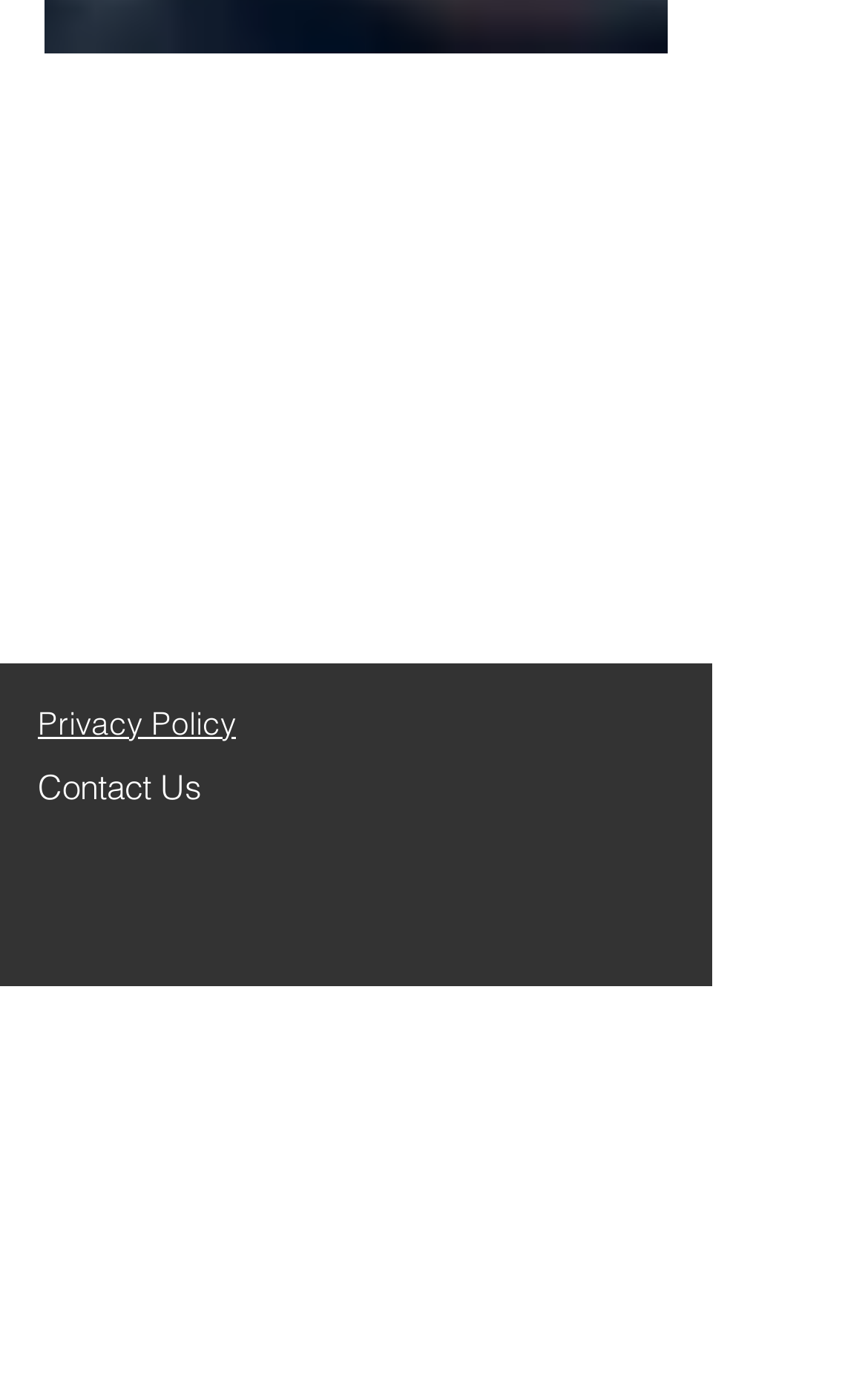Give a one-word or short-phrase answer to the following question: 
What is the main image on the webpage?

Fresh Coffee Beans